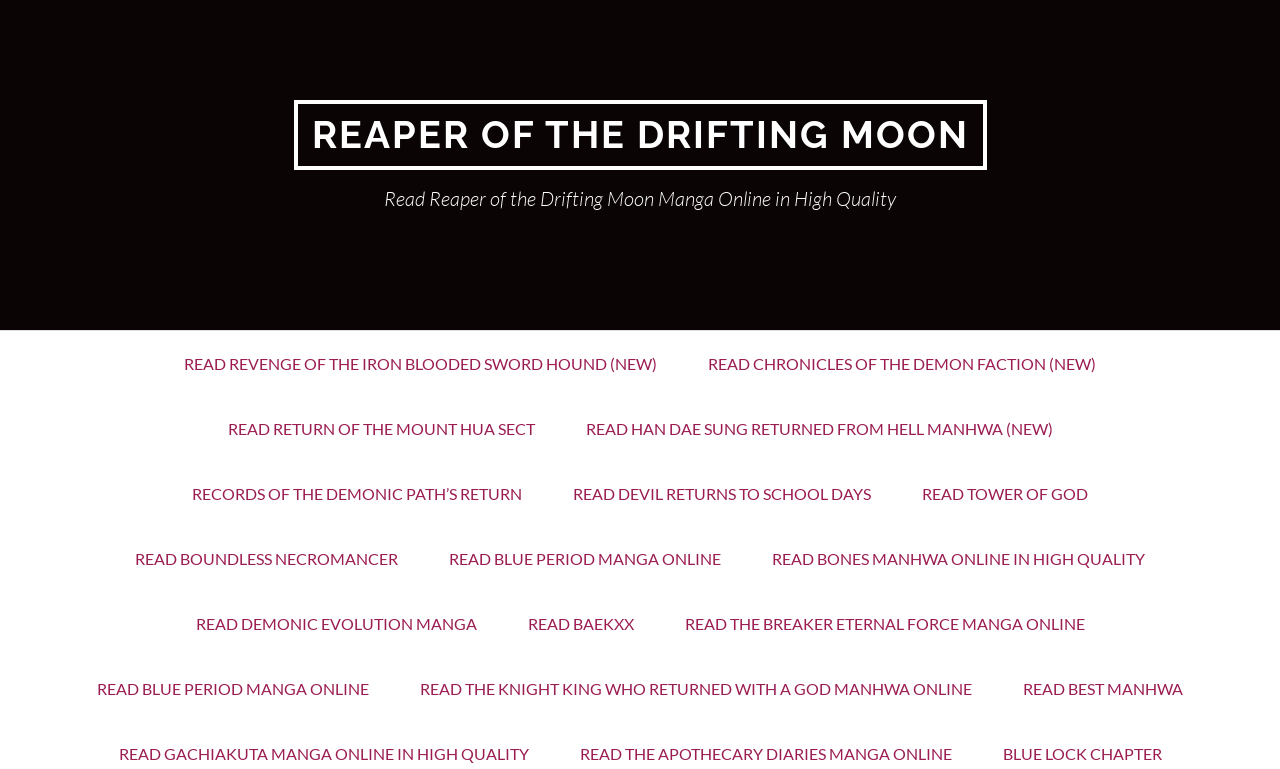Find the bounding box coordinates for the element that must be clicked to complete the instruction: "Read Reaper of the Drifting Moon Manga Online in High Quality". The coordinates should be four float numbers between 0 and 1, indicated as [left, top, right, bottom].

[0.3, 0.241, 0.7, 0.274]